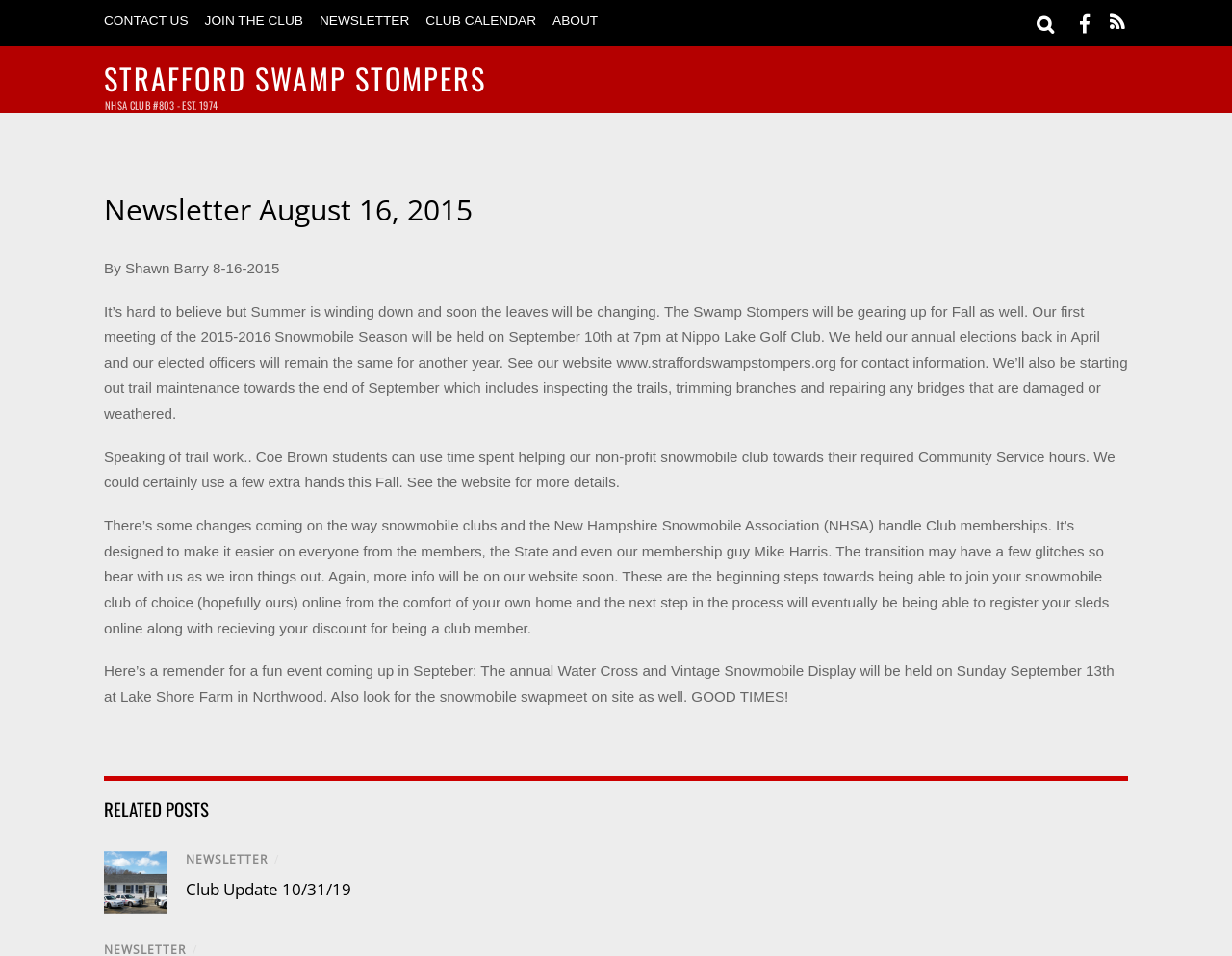Please identify the bounding box coordinates of the element's region that needs to be clicked to fulfill the following instruction: "Visit the CLUB CALENDAR". The bounding box coordinates should consist of four float numbers between 0 and 1, i.e., [left, top, right, bottom].

[0.346, 0.014, 0.435, 0.029]